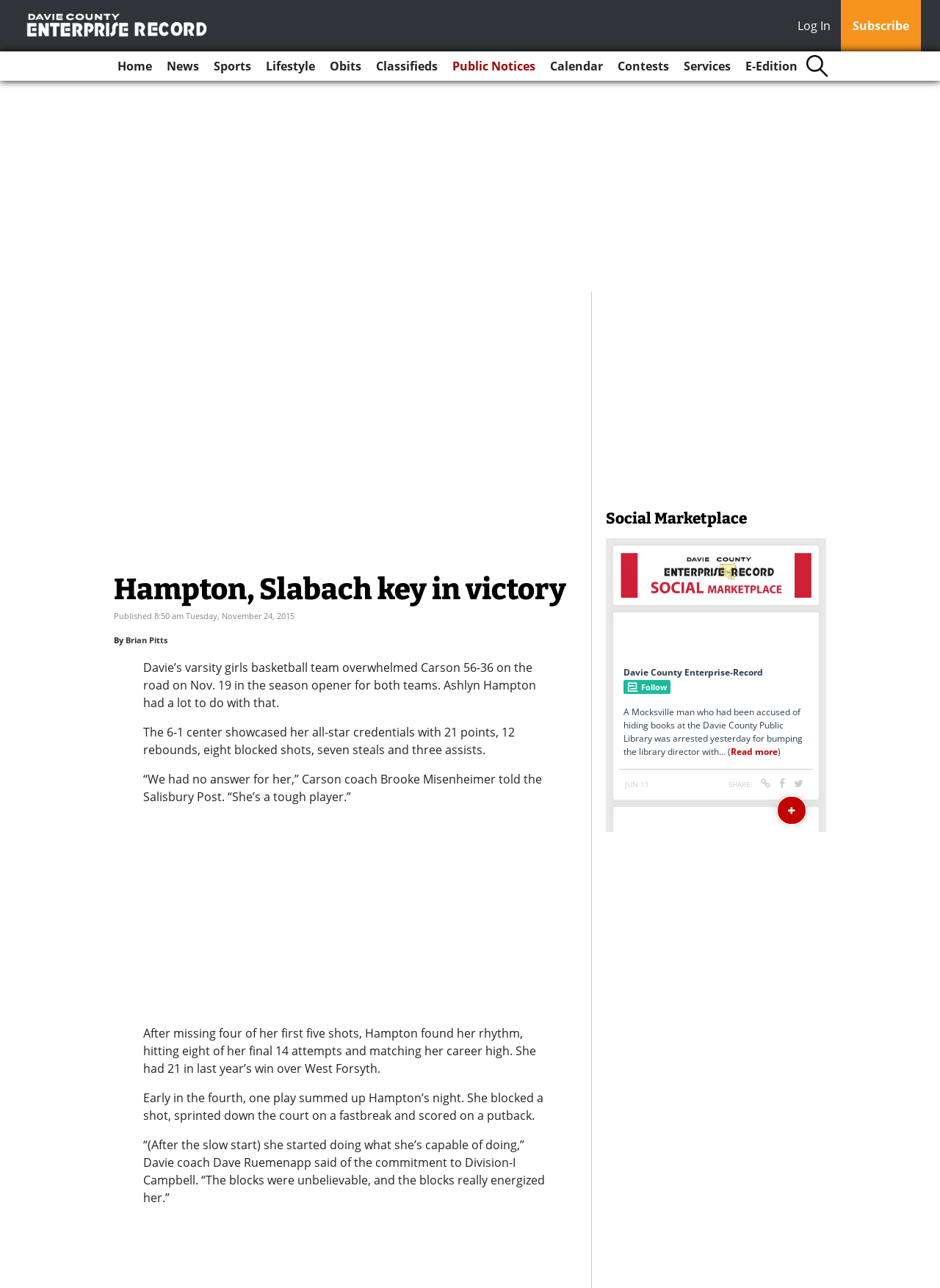Provide a thorough description of this webpage.

The webpage is an article from the Davie County Enterprise Record, with a prominent headline "Hampton, Slabach key in victory" at the top center of the page. Below the headline, there is a publication date and author information, indicating that the article was published on November 24, 2015, and written by Brian Pitts.

The main content of the article is a news story about Davie's varsity girls basketball team, which defeated Carson 56-36 in their season opener. The article highlights the performance of Ashlyn Hampton, who scored 21 points, had 12 rebounds, and made eight blocked shots. The text is divided into several paragraphs, each describing different aspects of the game and Hampton's performance.

At the top of the page, there is a navigation menu with links to various sections of the website, including Home, News, Sports, Lifestyle, and others. On the top right, there are links to Log In and Subscribe. There is also a small image of the Davie County Enterprise Record logo at the top left.

On the right side of the page, there is a section titled "Social Marketplace" with an iframe embedded within it. Below the article, there is a small image, but its content is not specified.

Overall, the webpage is a news article with a clear structure, featuring a prominent headline, navigation menu, and a main content section with several paragraphs of text.